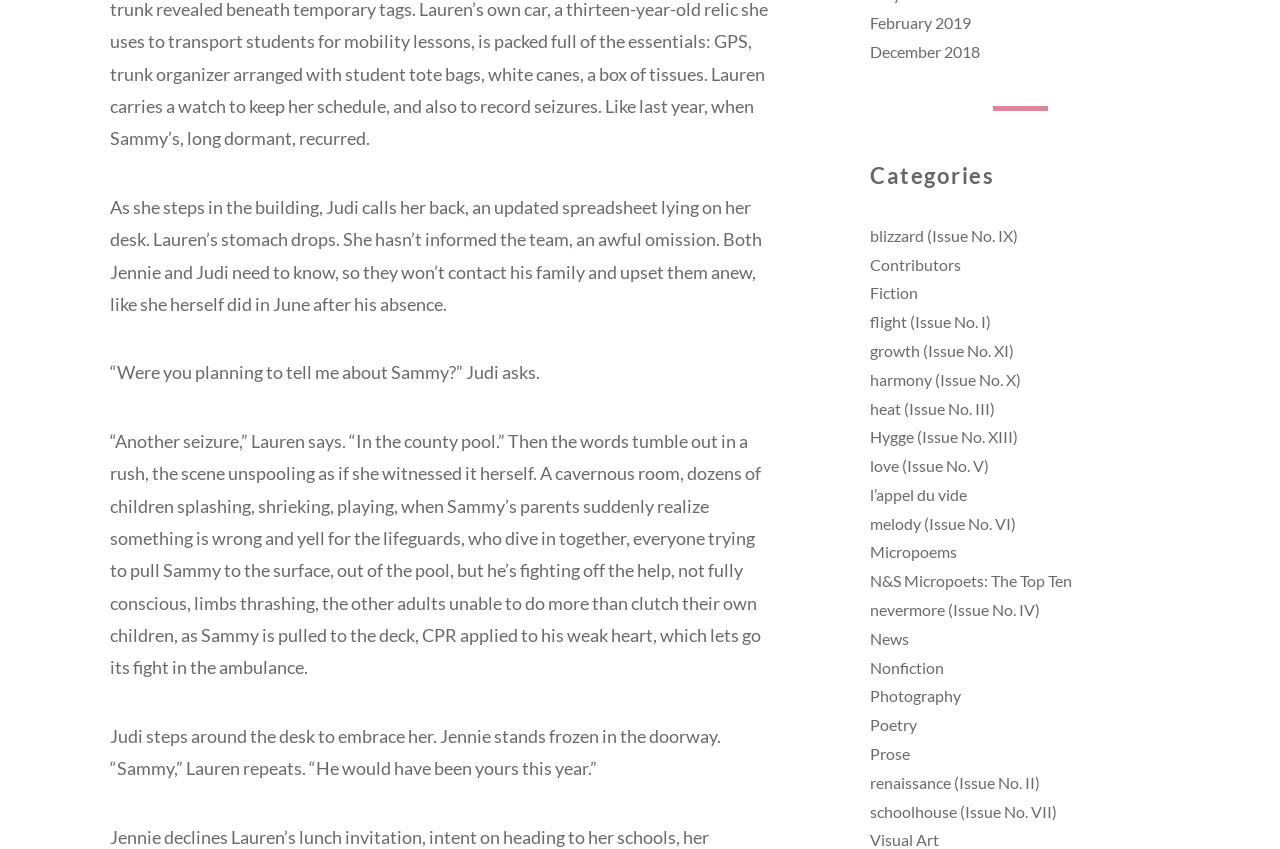Identify the bounding box coordinates of the area you need to click to perform the following instruction: "Click on 'February 2019'".

[0.68, 0.015, 0.759, 0.038]